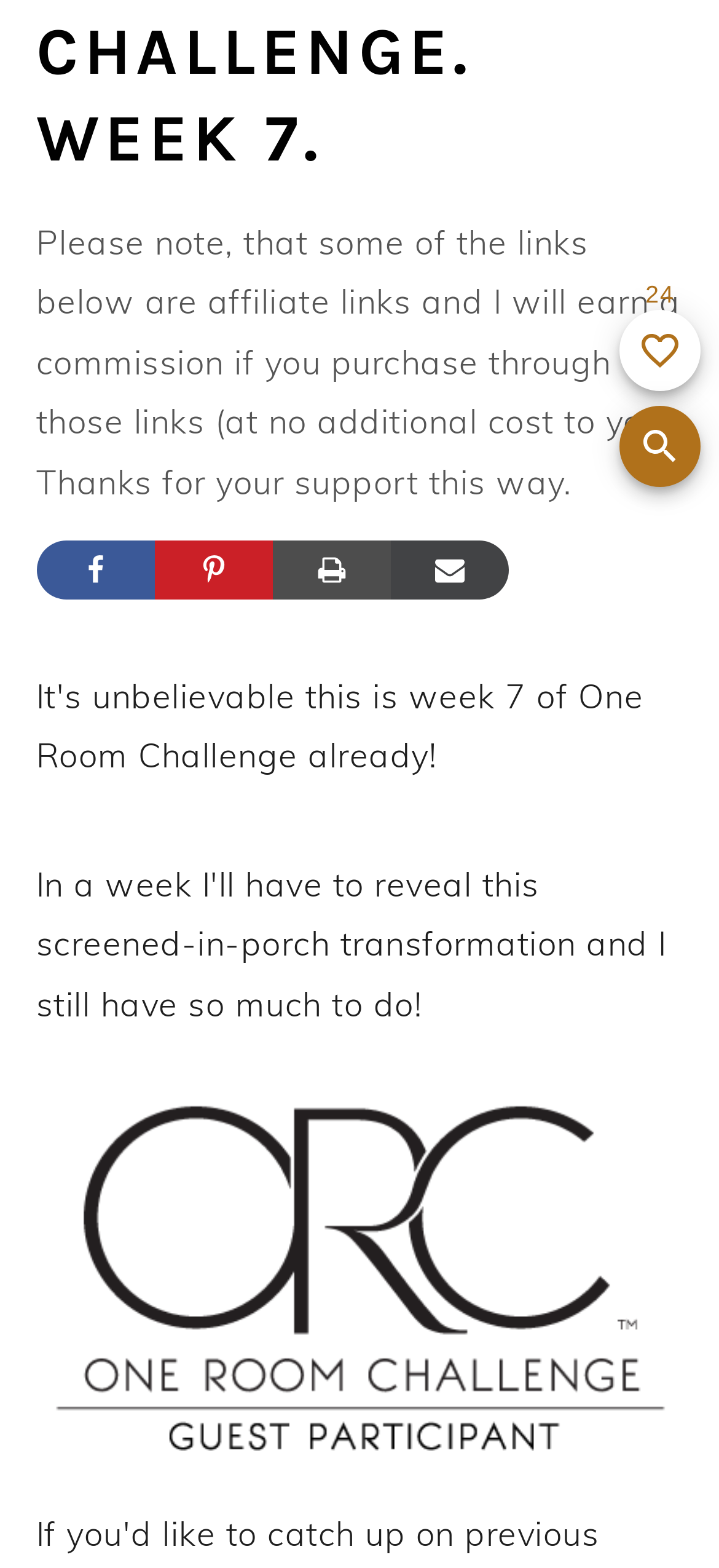Identify the coordinates of the bounding box for the element described below: "Add to favorites". Return the coordinates as four float numbers between 0 and 1: [left, top, right, bottom].

[0.862, 0.198, 0.974, 0.249]